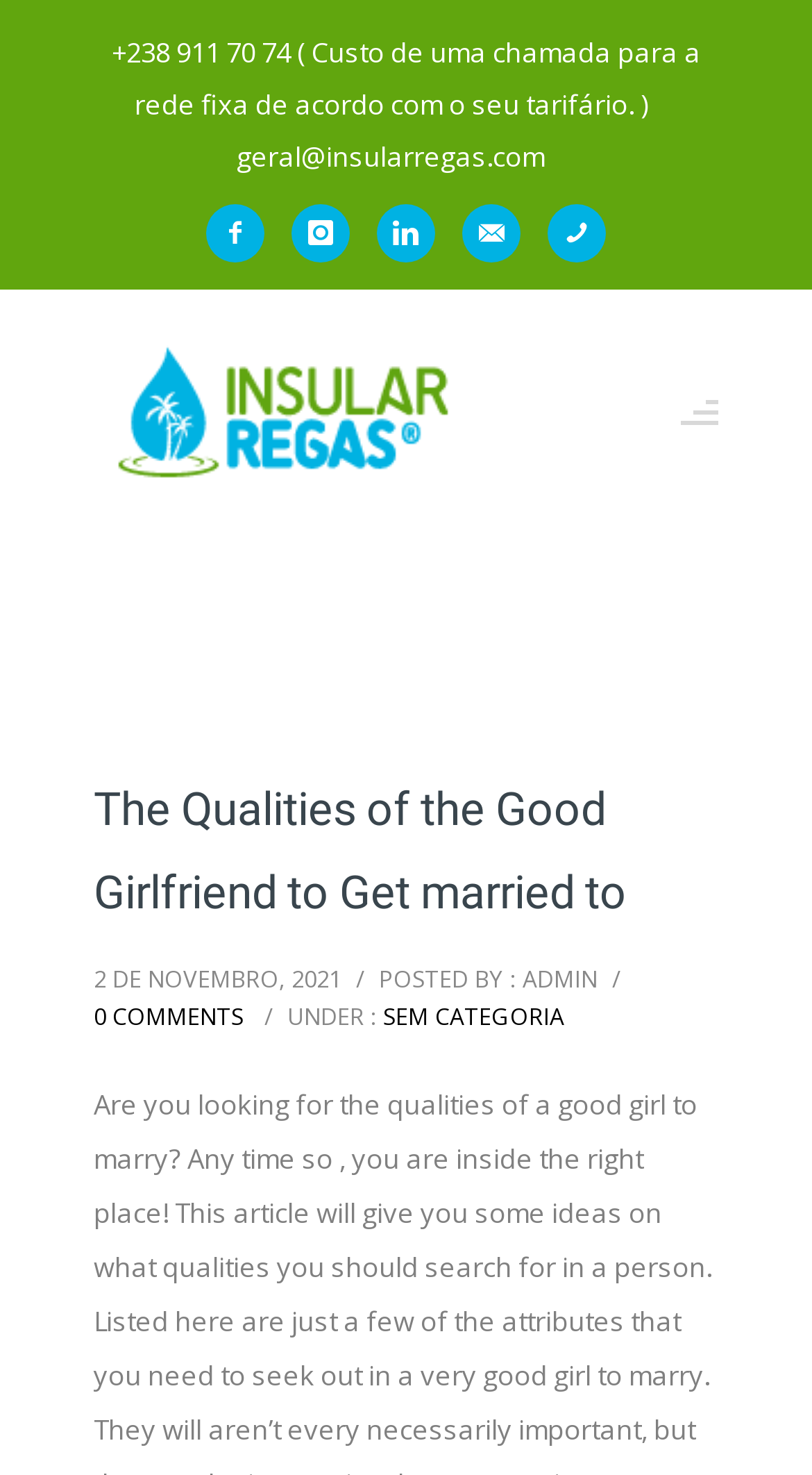Determine the bounding box coordinates for the clickable element to execute this instruction: "visit Insular Regas homepage". Provide the coordinates as four float numbers between 0 and 1, i.e., [left, top, right, bottom].

[0.115, 0.232, 0.579, 0.331]